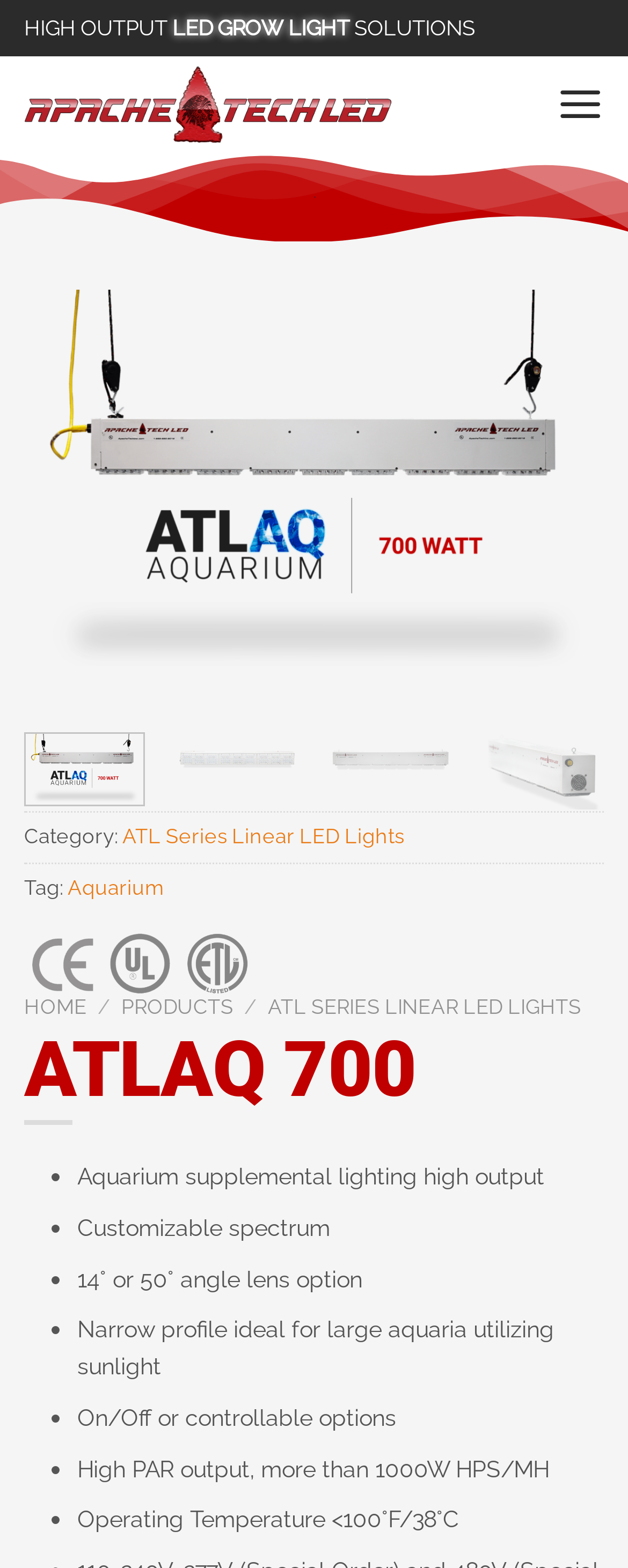What is the certification of the ATLAQ 700?
Please use the image to deliver a detailed and complete answer.

The certifications are obtained from the image elements with the text 'CE Certified', 'UL Listed', and 'ETL Listed' which are located at the bottom of the webpage.